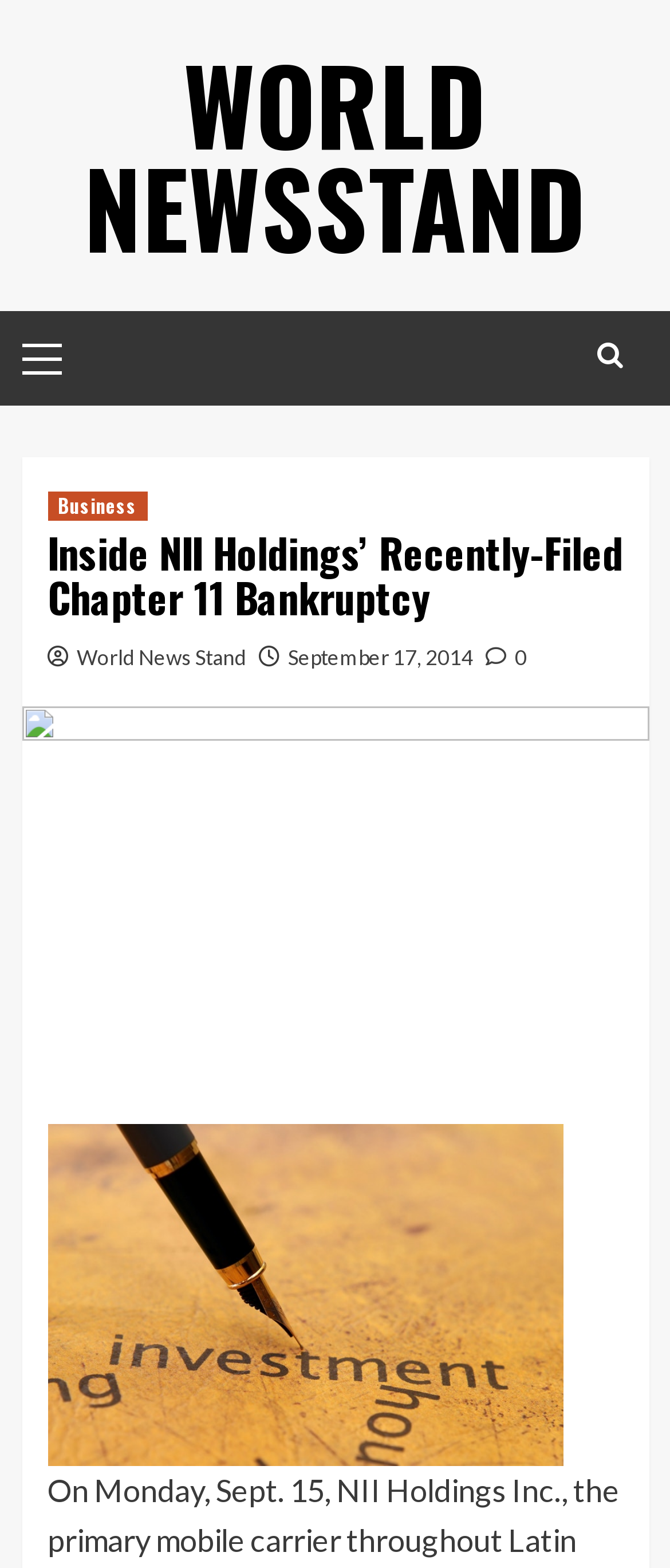What is the name of the primary mobile carrier in Latin America?
Please respond to the question with a detailed and informative answer.

The answer can be inferred from the context of the webpage, which discusses NII Holdings Inc. filing for Chapter 11 bankruptcy. The webpage is likely about this company, which is described as the primary mobile carrier in Latin America.